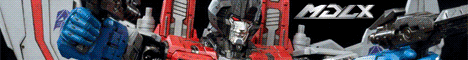Generate an elaborate caption that covers all aspects of the image.

The image features a dynamic illustration related to the "Transformers Universe 2.0," showcasing a scene with highly detailed models depicting robotic characters. Prominently displayed is Ironhide, known for his tough demeanor and protective nature, alongside other Autobots. The striking color palette and action-oriented design reflect the adventurous spirit of the Transformers franchise, making it appealing to both collectors and fans of the series. This visual encapsulates the essence of the toy review, likely aimed at engaging readers with the rich lore and character design central to the Transformers universe. The branding "MDLX" in the corner signifies a specific line of high-quality figures, emphasizing the attention to detail in these collectibles.